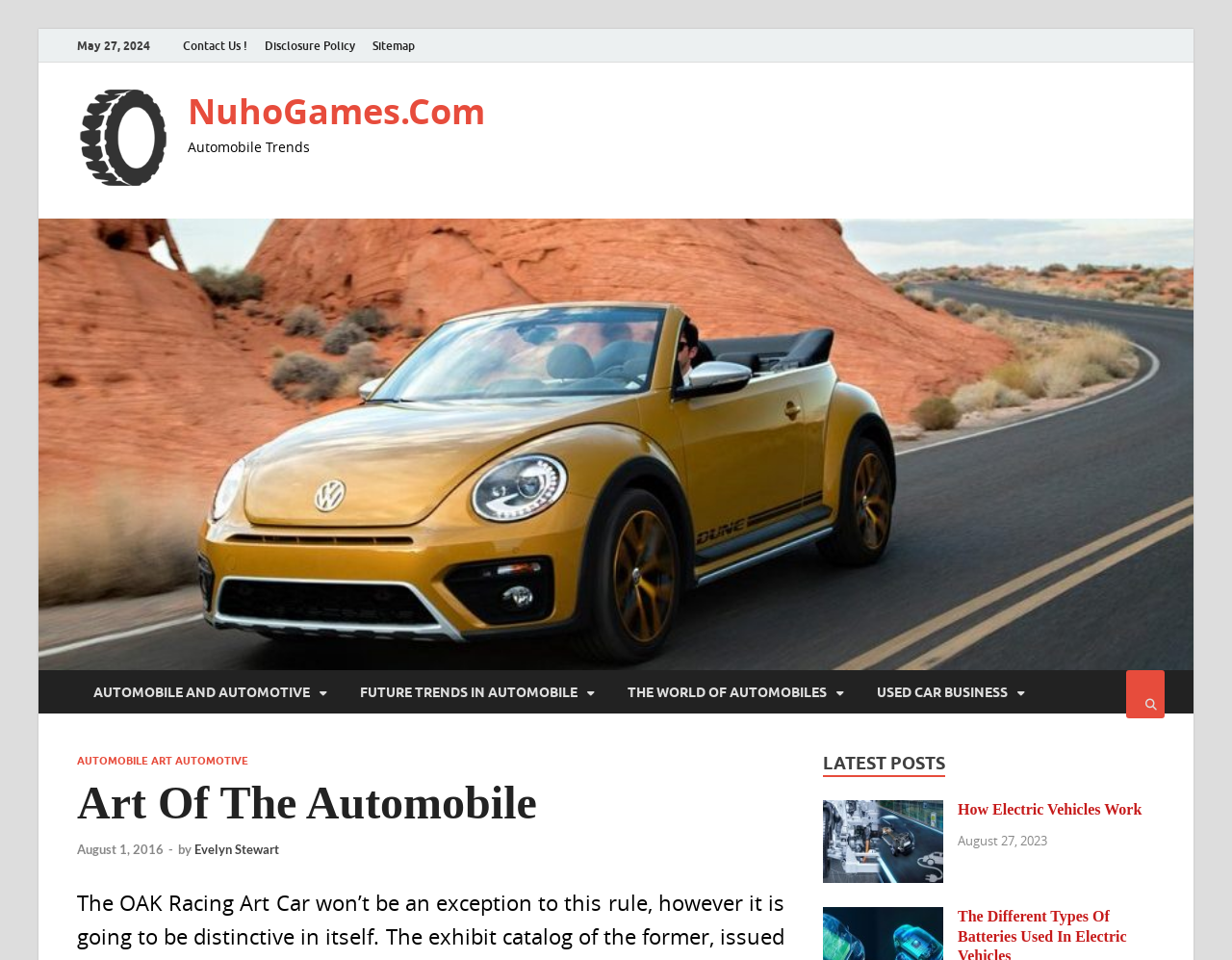Please find the bounding box for the following UI element description. Provide the coordinates in (top-left x, top-left y, bottom-right x, bottom-right y) format, with values between 0 and 1: Evelyn Stewart

[0.158, 0.877, 0.227, 0.893]